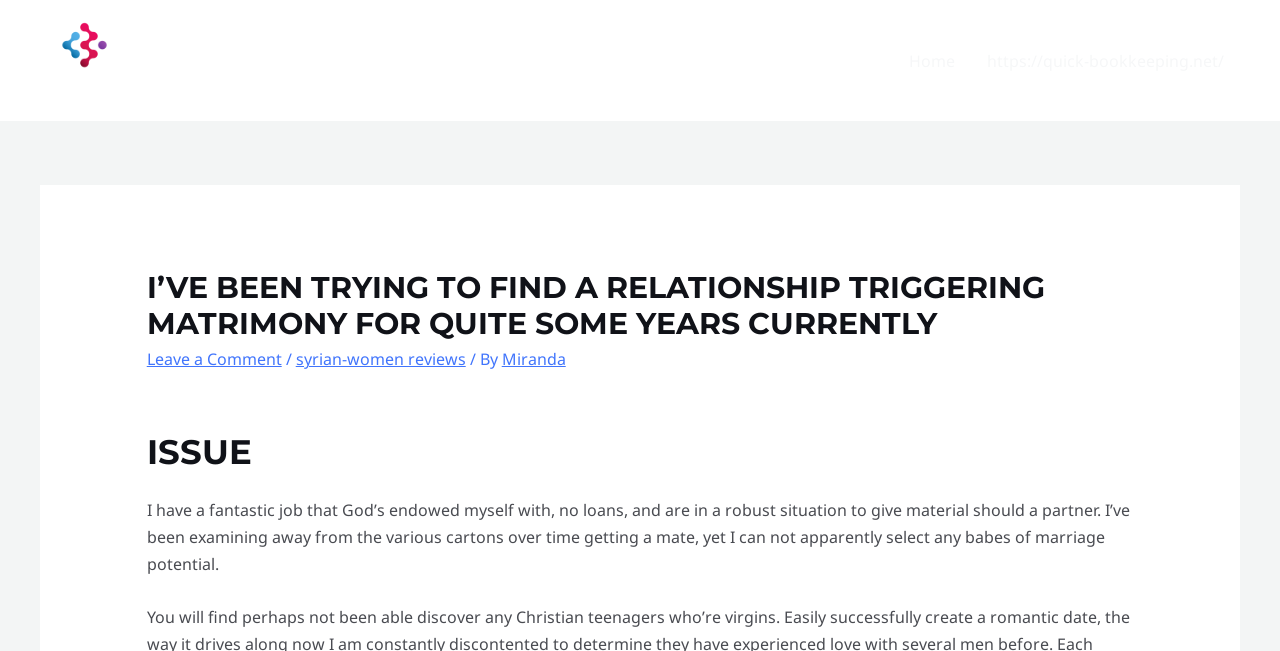Refer to the image and offer a detailed explanation in response to the question: What is the author looking for?

The author states that they have been examining various options over time to find a mate, implying that they are seeking a romantic partner.